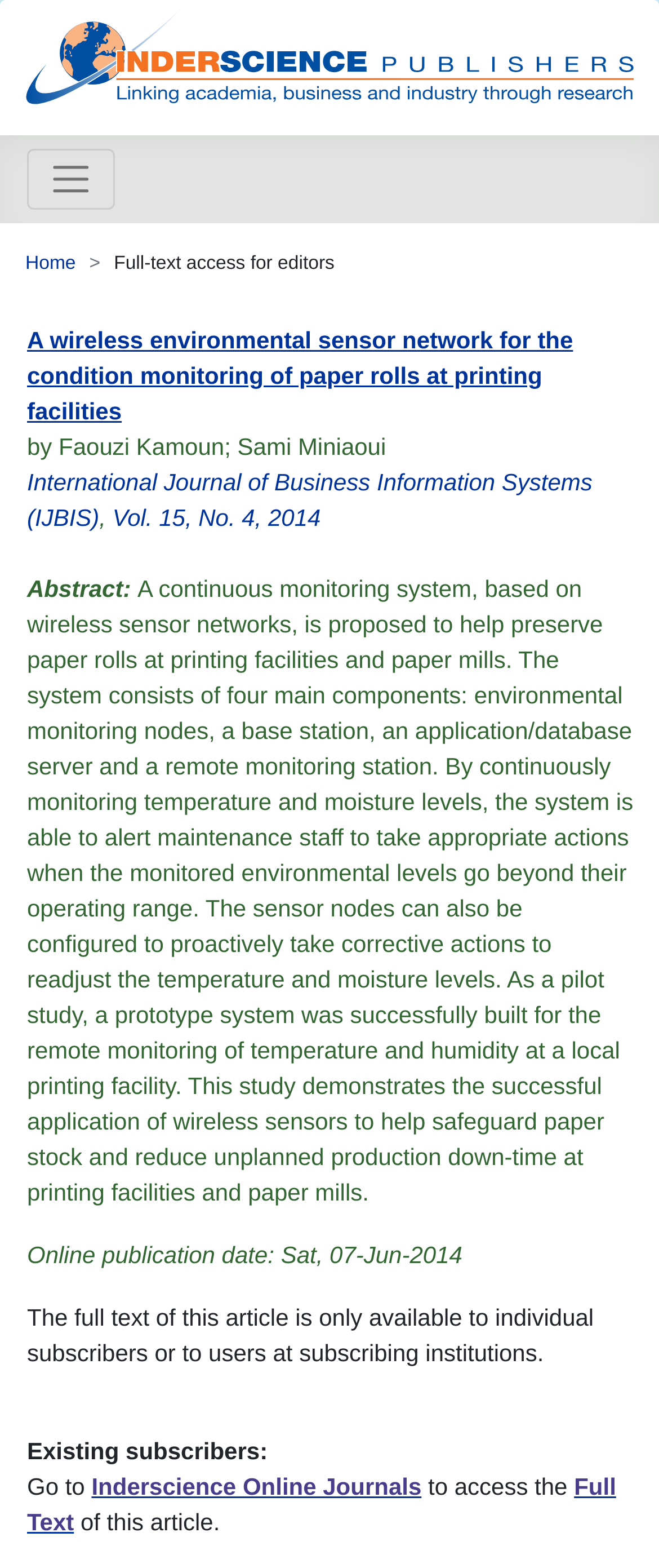Use the details in the image to answer the question thoroughly: 
What is the title of the research article?

I found the title of the research article by looking at the link element with the text 'A wireless environmental sensor network for the condition monitoring of paper rolls at printing facilities' which is located at the top of the webpage, below the navigation bar.